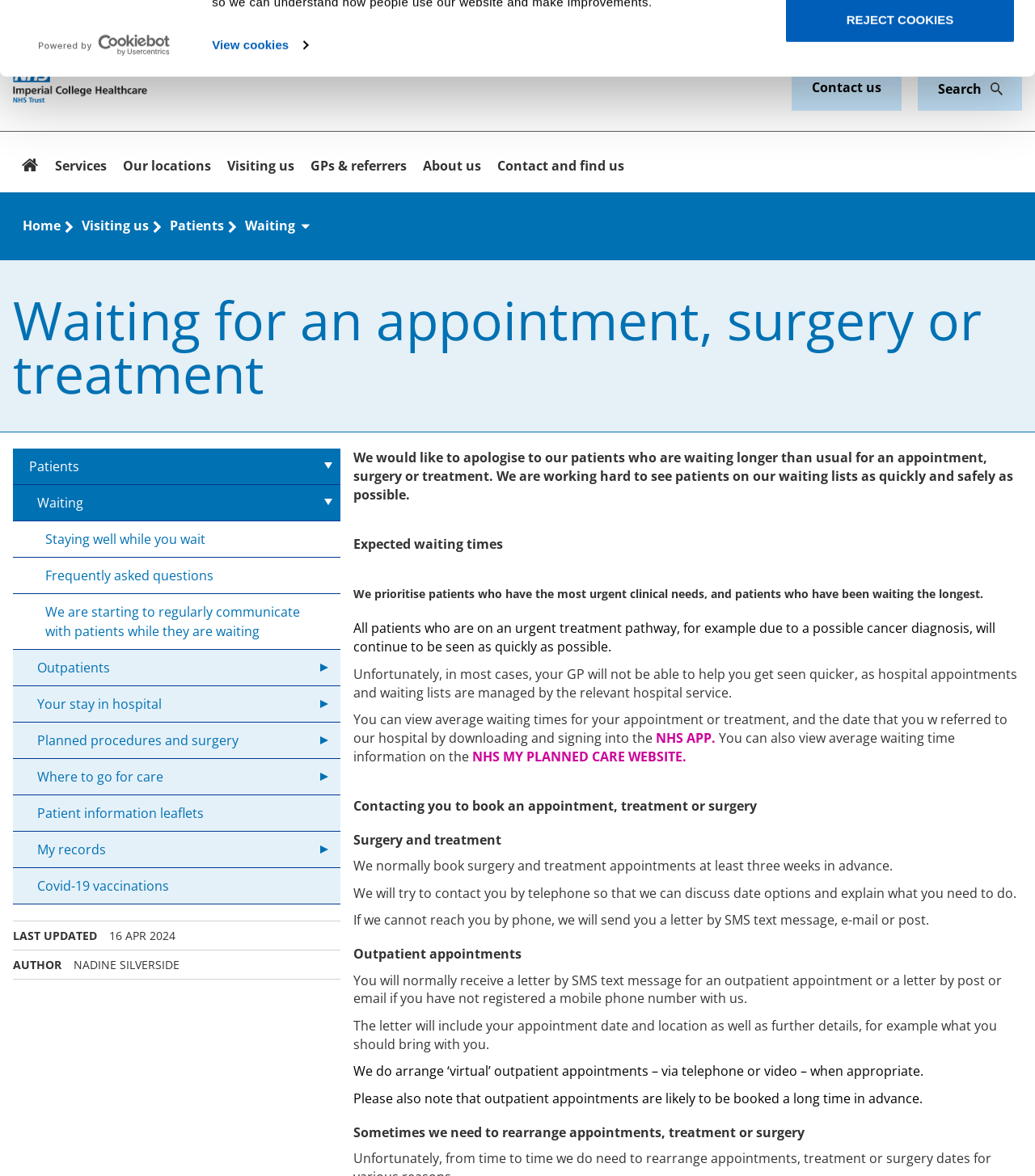Provide your answer in a single word or phrase: 
What is the organization's name?

Imperial College Healthcare NHS Trust